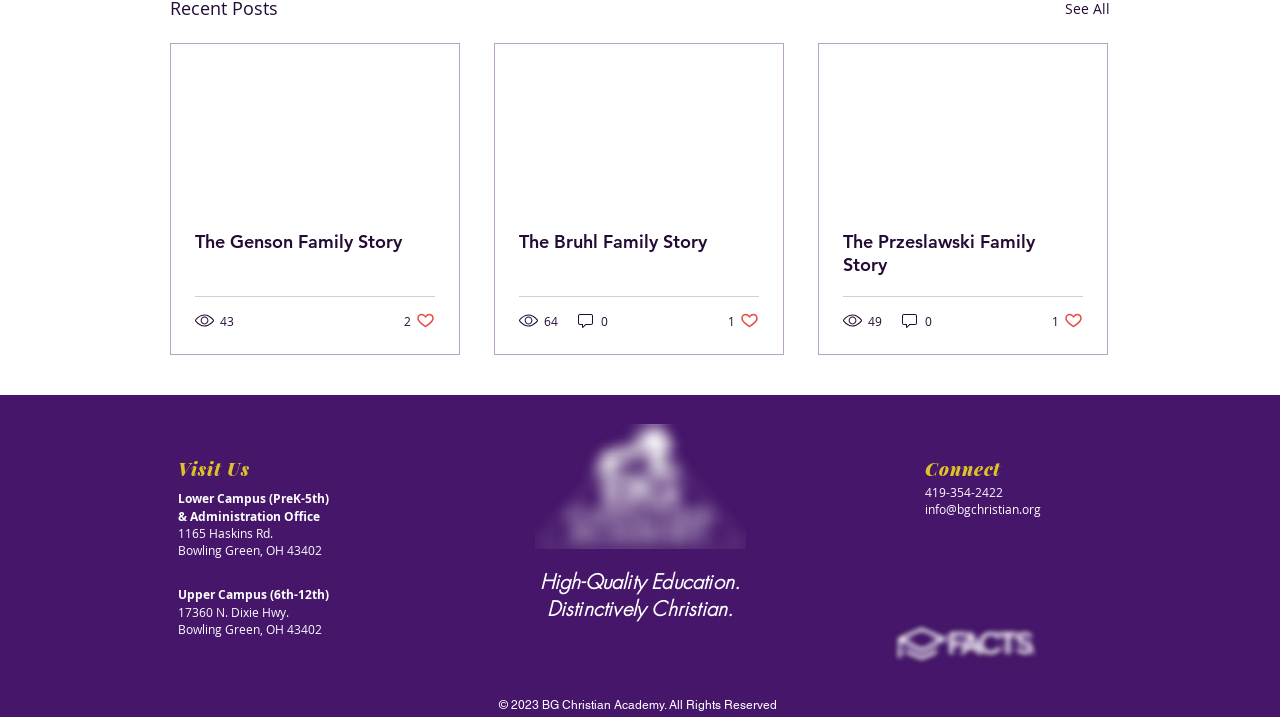Please determine the bounding box coordinates for the element that should be clicked to follow these instructions: "Click the 'HOME' link".

None